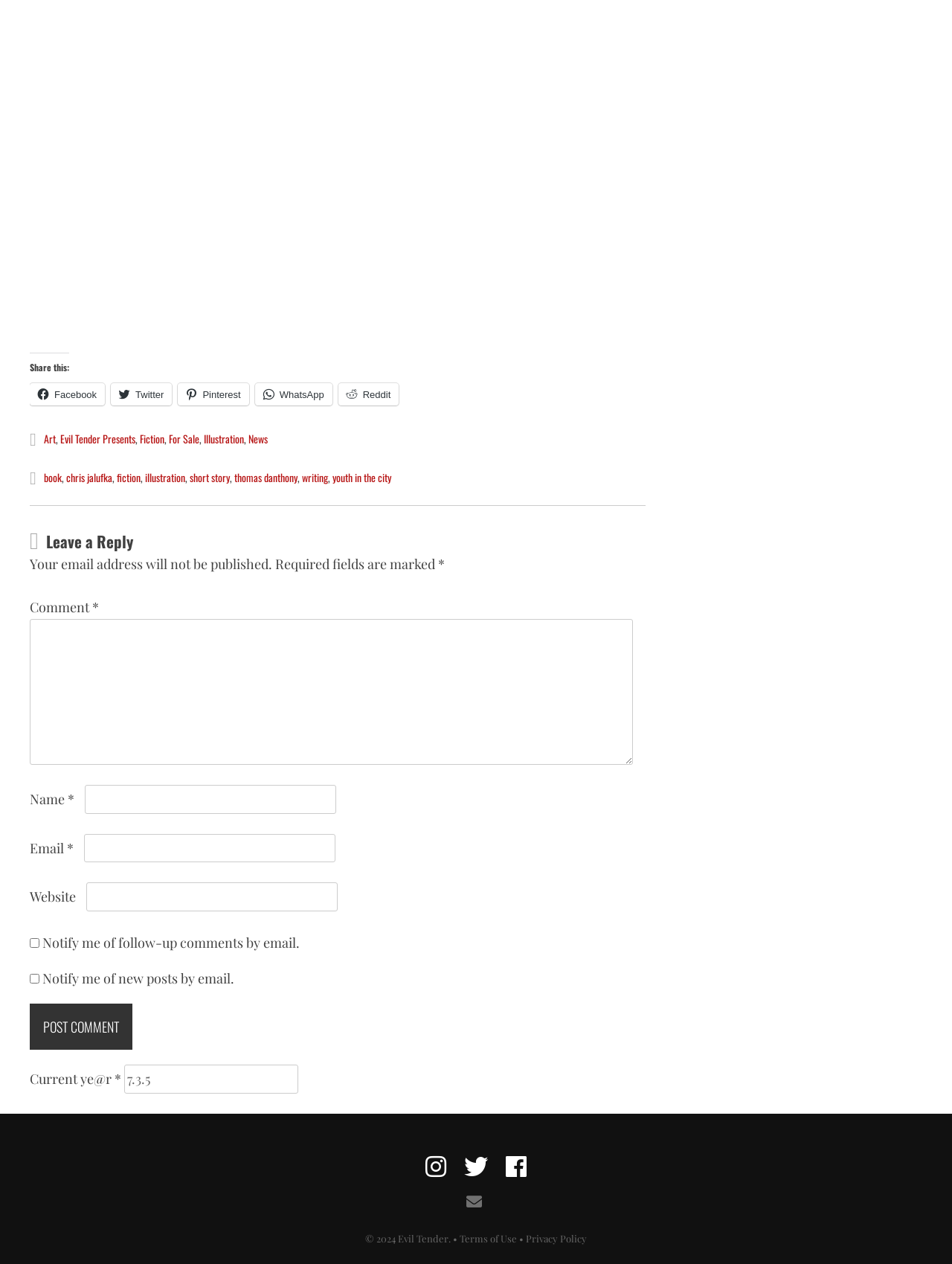What is the current year mentioned on the webpage?
Based on the image, give a concise answer in the form of a single word or short phrase.

2024